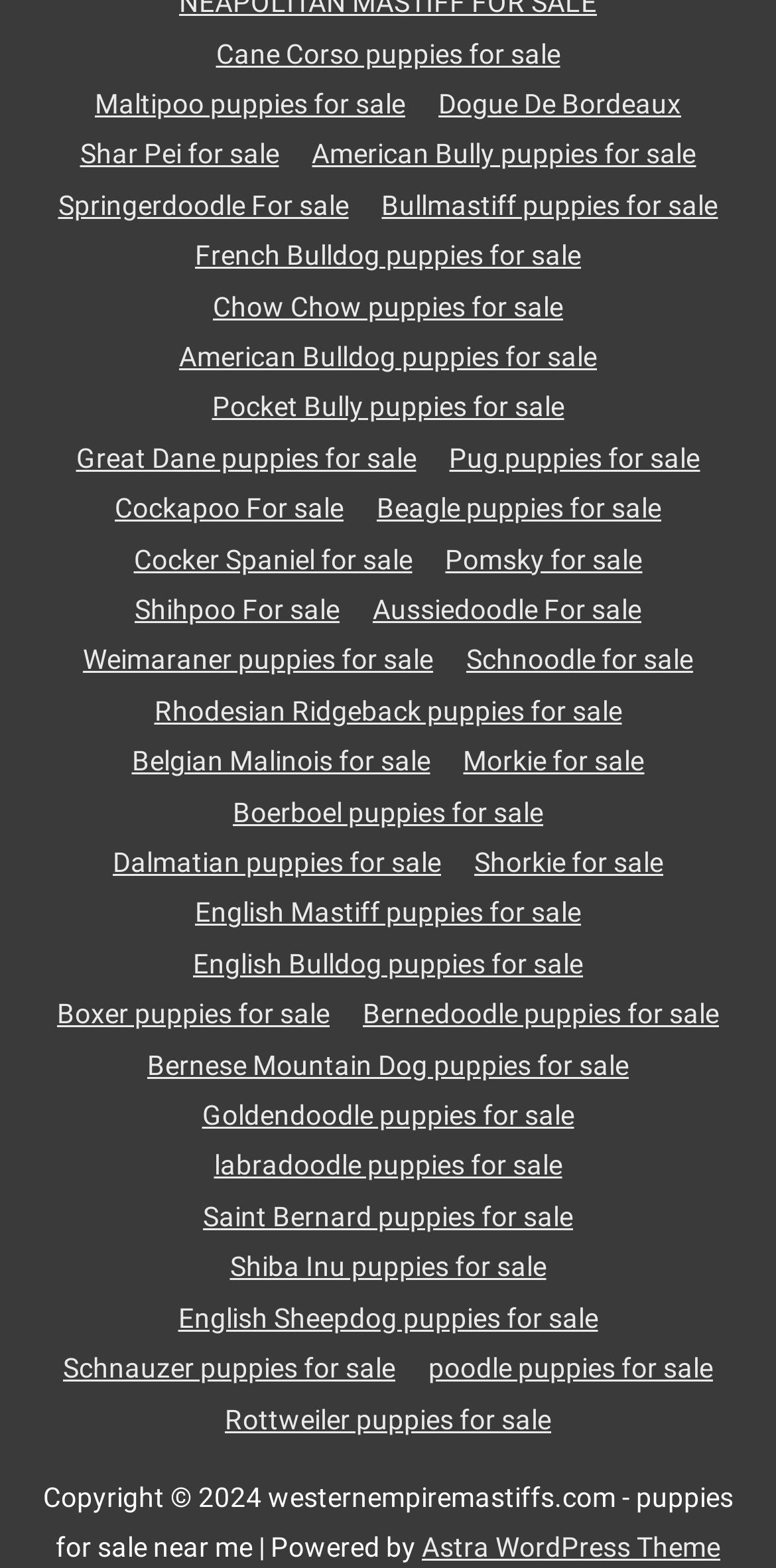Please find the bounding box coordinates for the clickable element needed to perform this instruction: "Browse Cane Corso puppies for sale".

[0.261, 0.024, 0.739, 0.044]